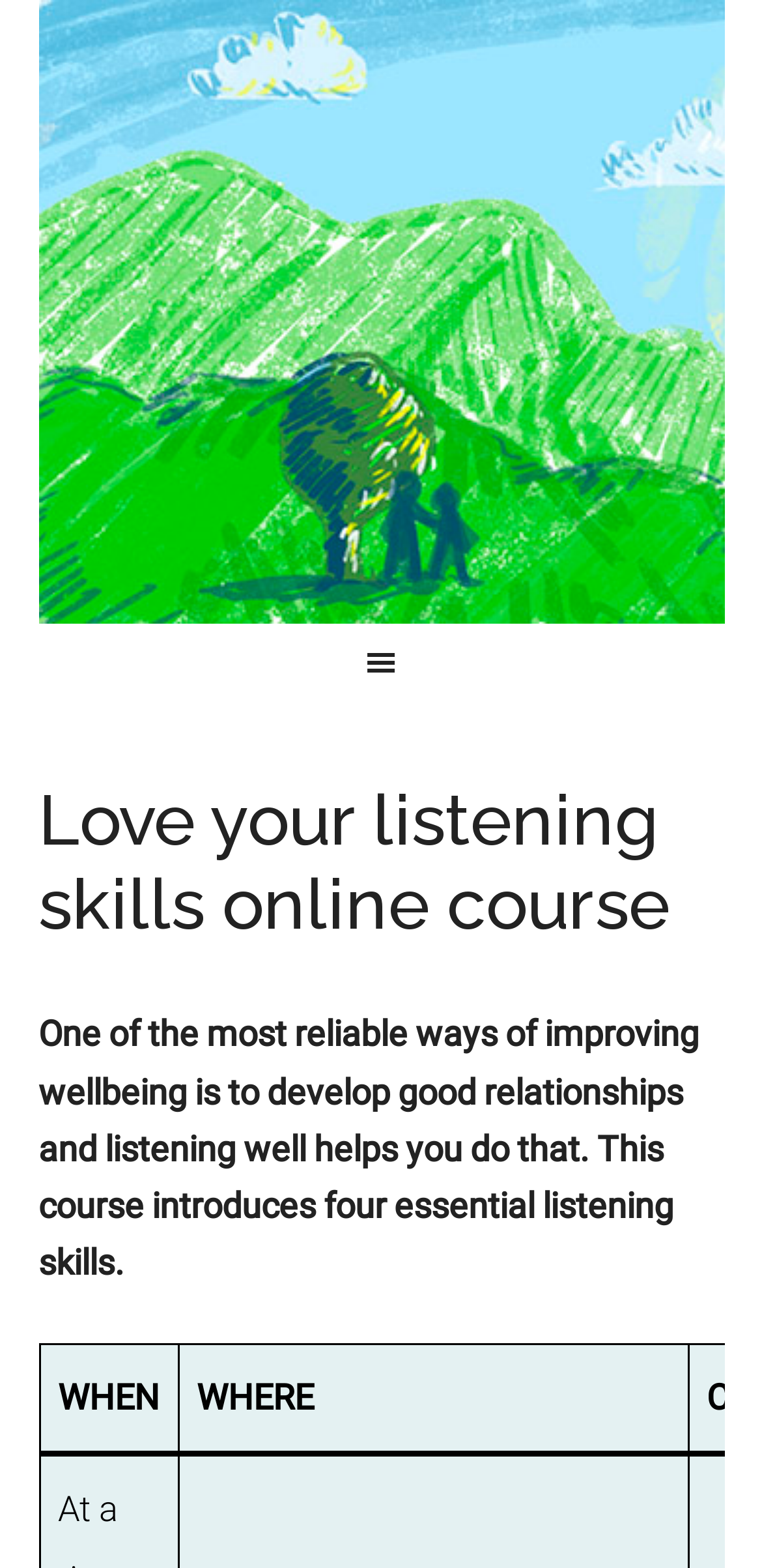Given the element description College of Wellbeing.com, specify the bounding box coordinates of the corresponding UI element in the format (top-left x, top-left y, bottom-right x, bottom-right y). All values must be between 0 and 1.

[0.05, 0.05, 0.95, 0.162]